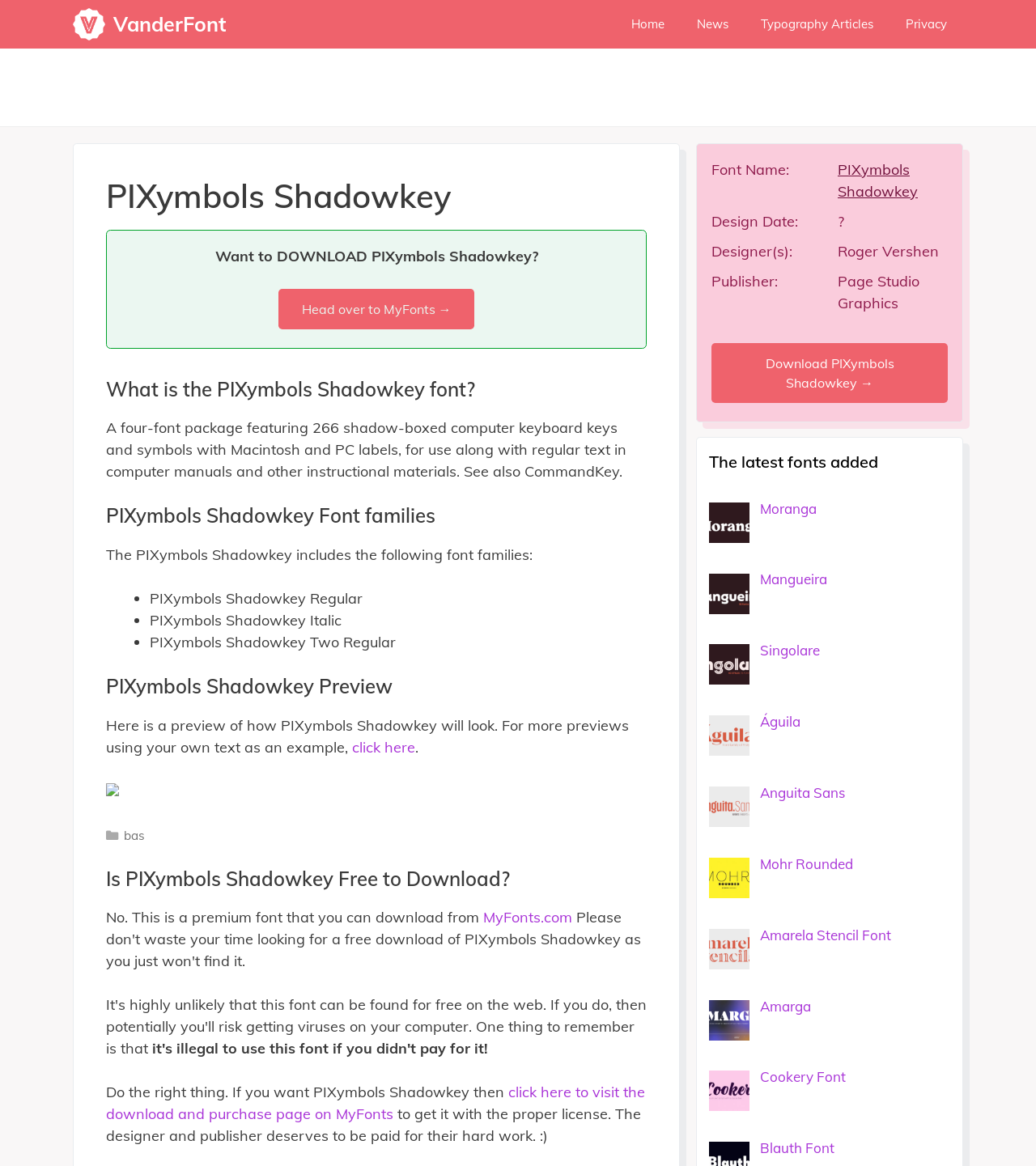Using the provided element description "News", determine the bounding box coordinates of the UI element.

[0.657, 0.0, 0.719, 0.042]